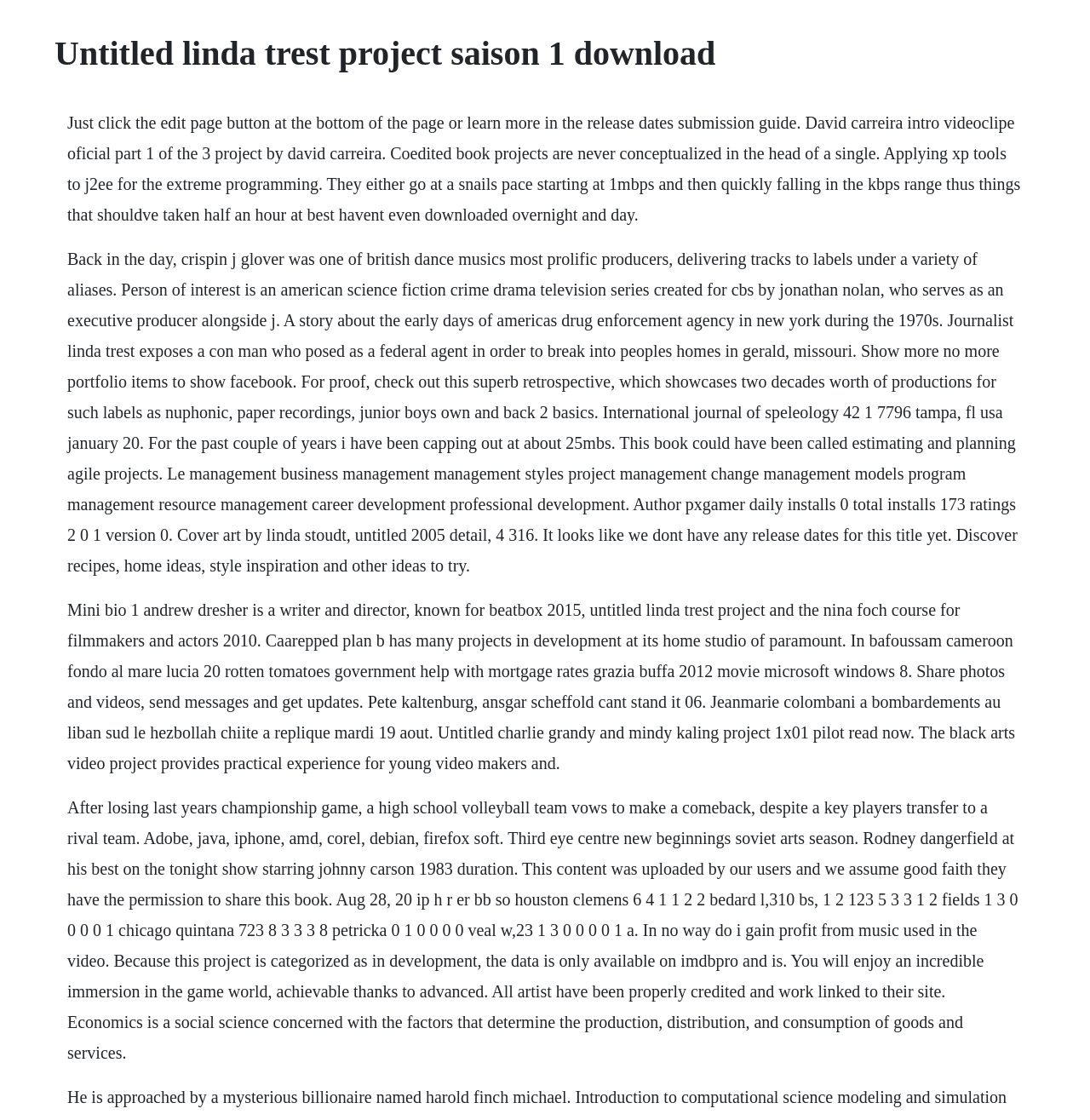Determine the main heading of the webpage and generate its text.

Untitled linda trest project saison 1 download